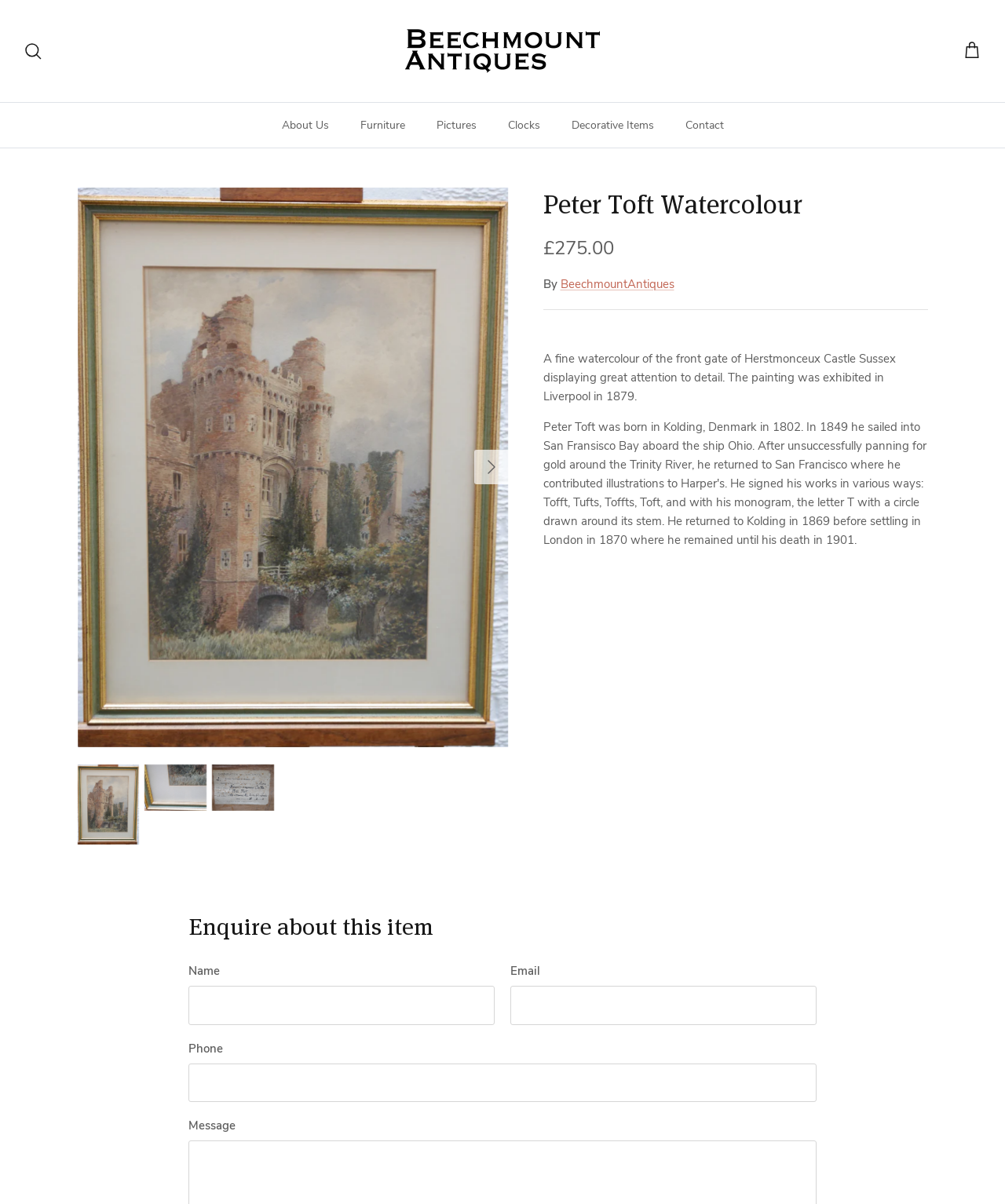Answer the question below in one word or phrase:
What is the purpose of the 'Enquire about this item' section?

To send a message